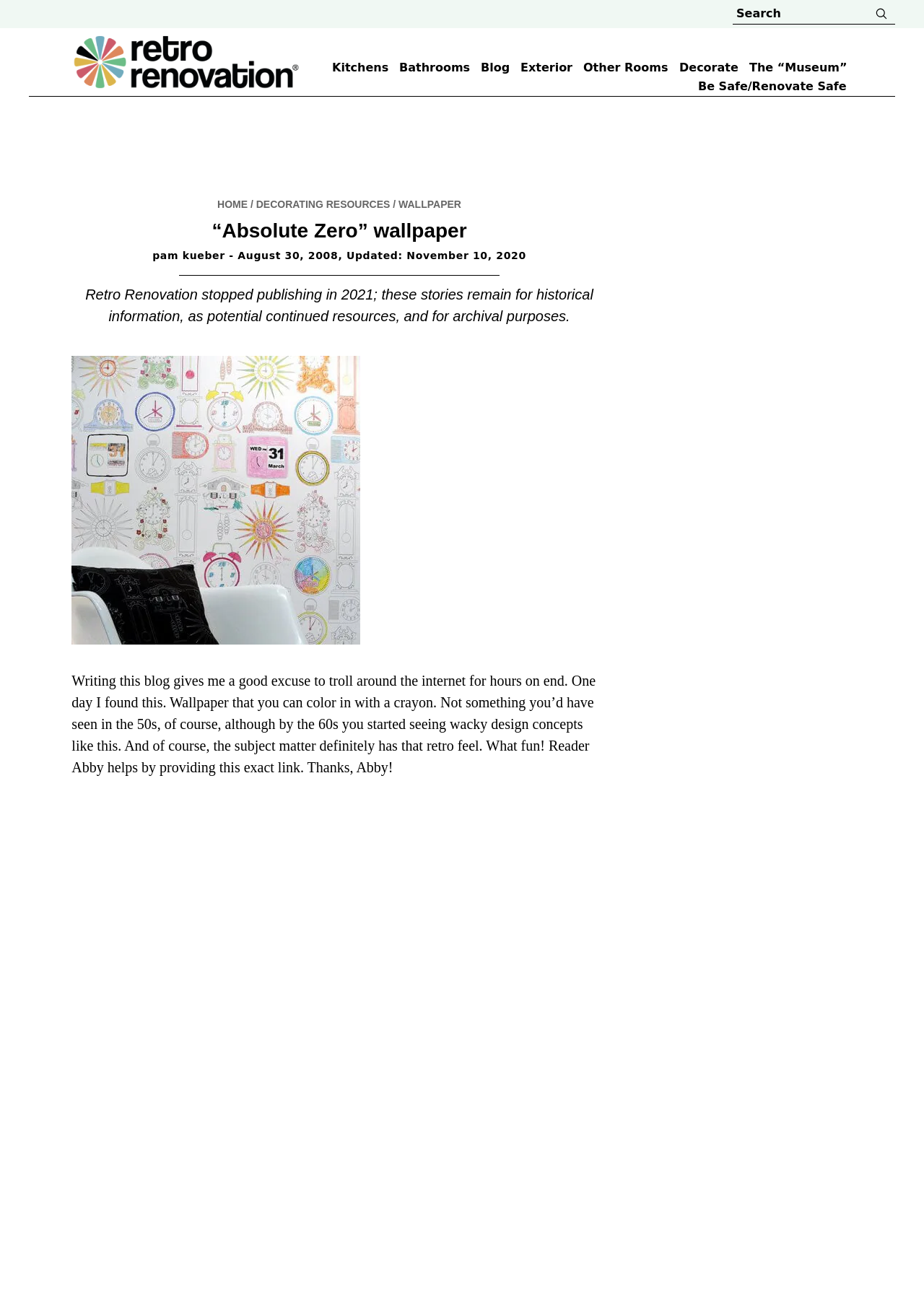What is the topic of the blog post?
Based on the visual content, answer with a single word or a brief phrase.

Wallpaper